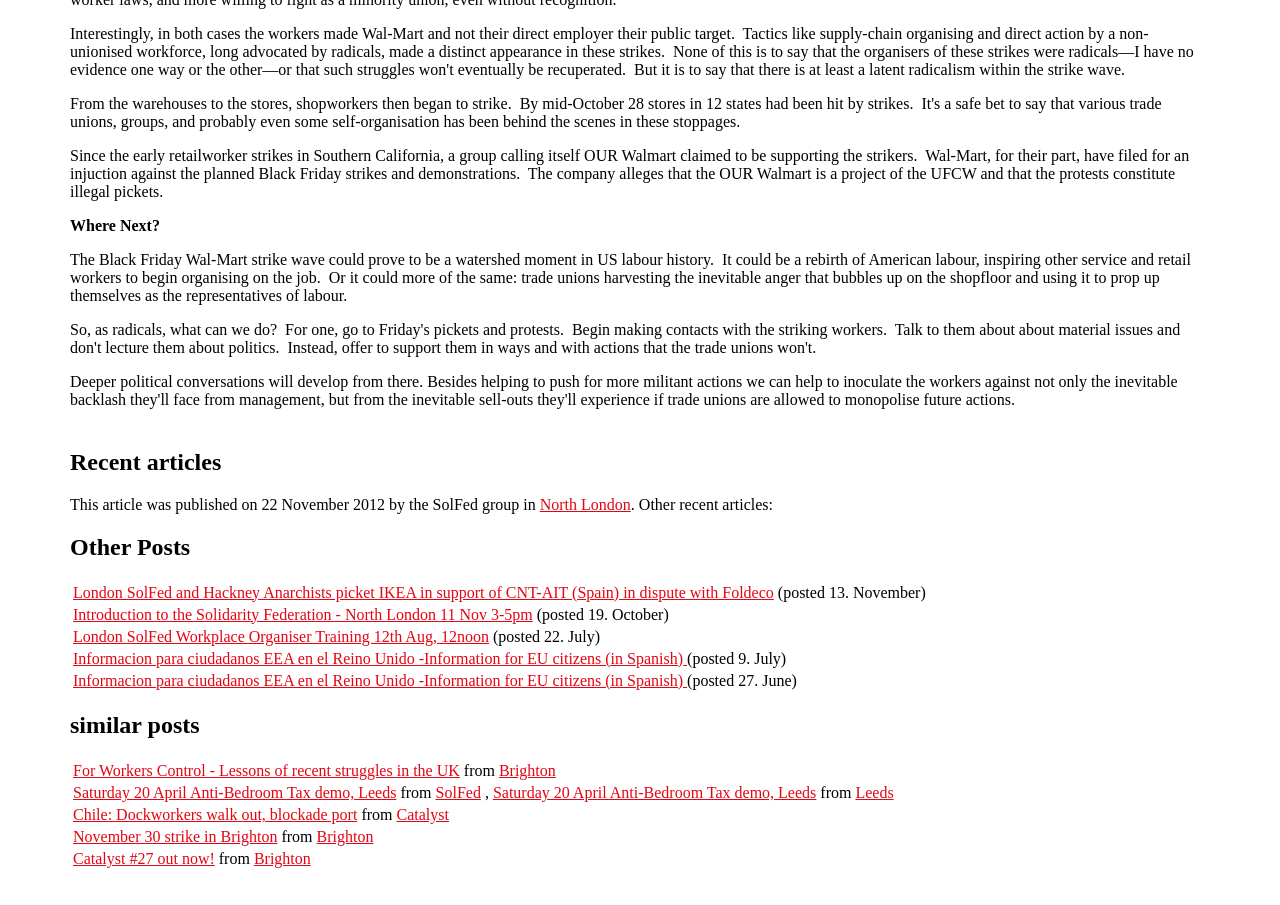Extract the bounding box coordinates for the described element: "North London". The coordinates should be represented as four float numbers between 0 and 1: [left, top, right, bottom].

[0.422, 0.548, 0.493, 0.567]